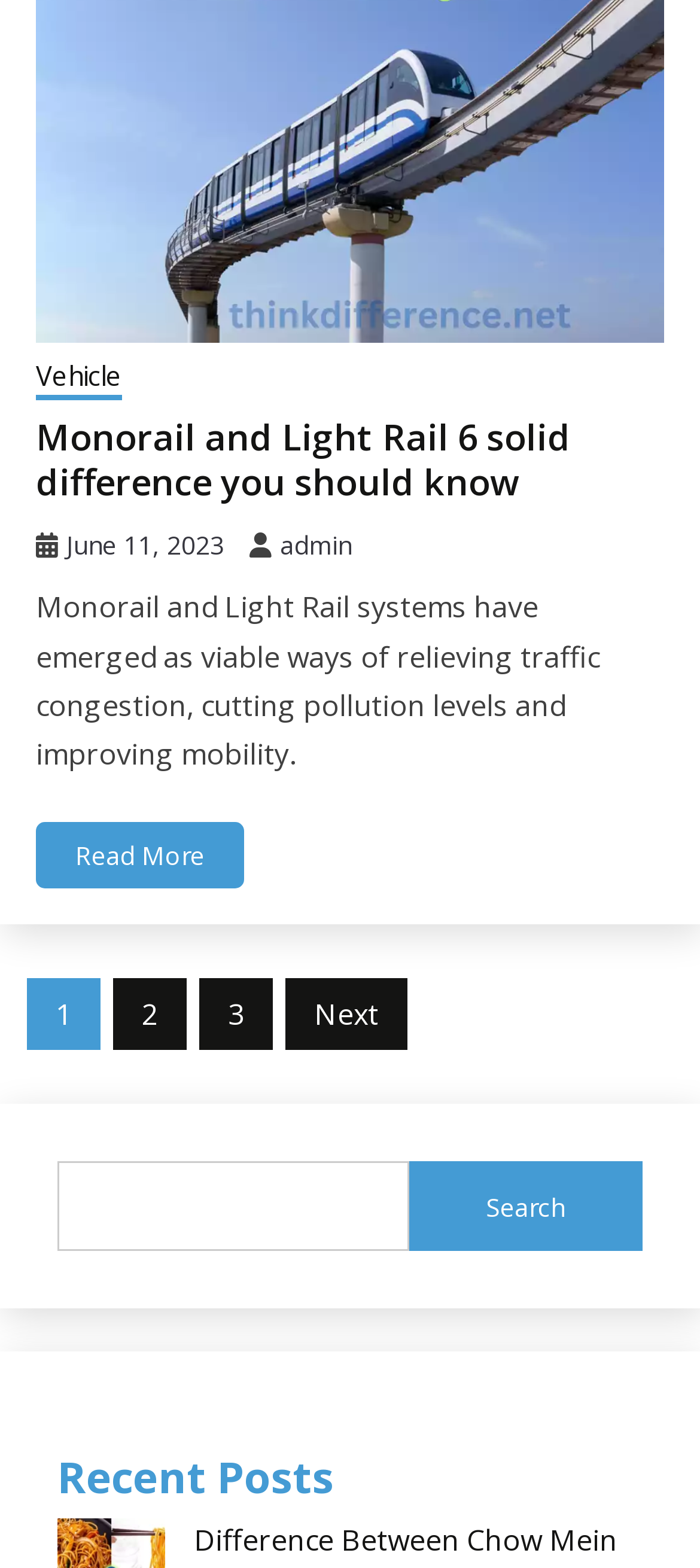Locate the bounding box coordinates of the clickable element to fulfill the following instruction: "Search for something". Provide the coordinates as four float numbers between 0 and 1 in the format [left, top, right, bottom].

[0.082, 0.741, 0.918, 0.798]